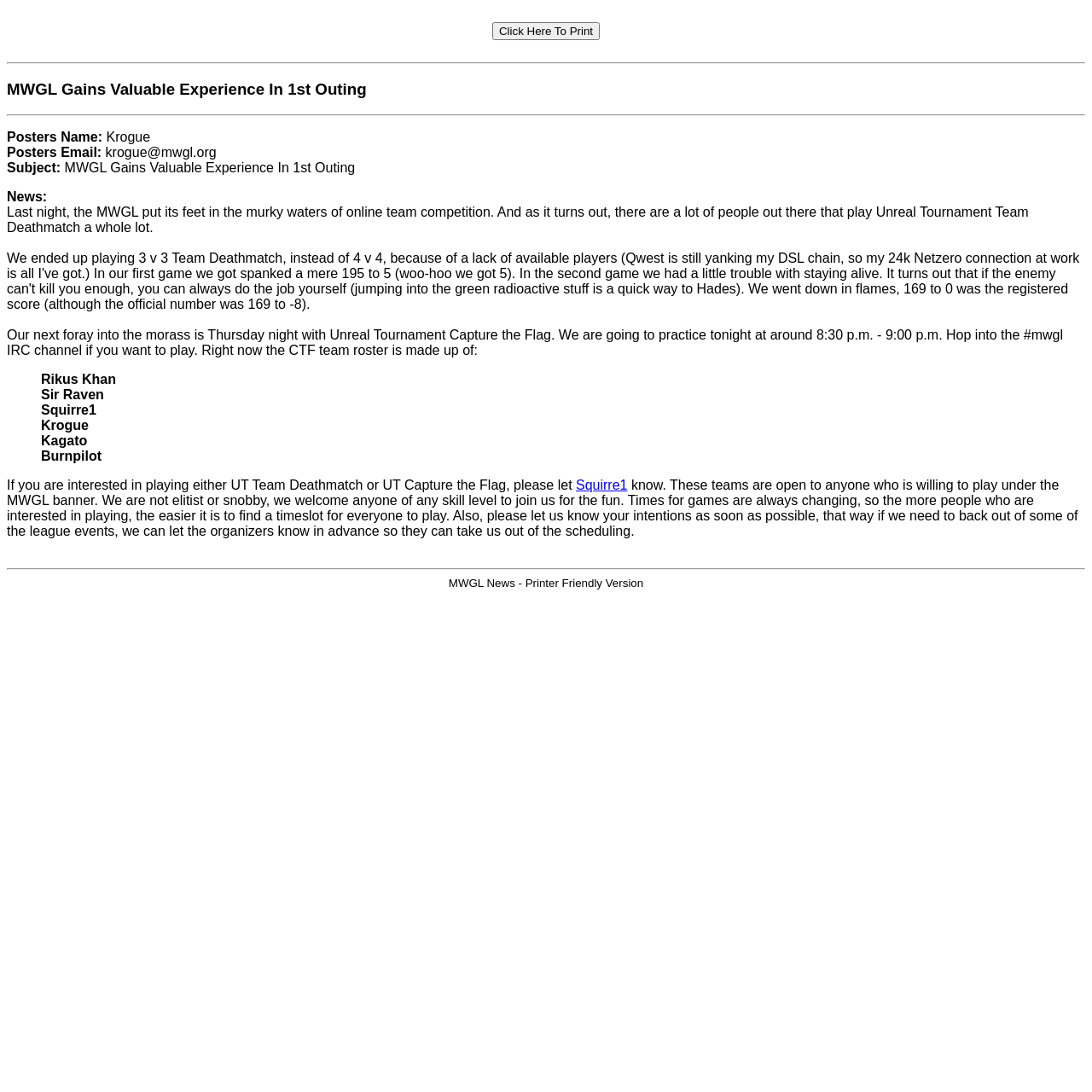Respond concisely with one word or phrase to the following query:
What is the email of the poster?

krogue@mwgl.org